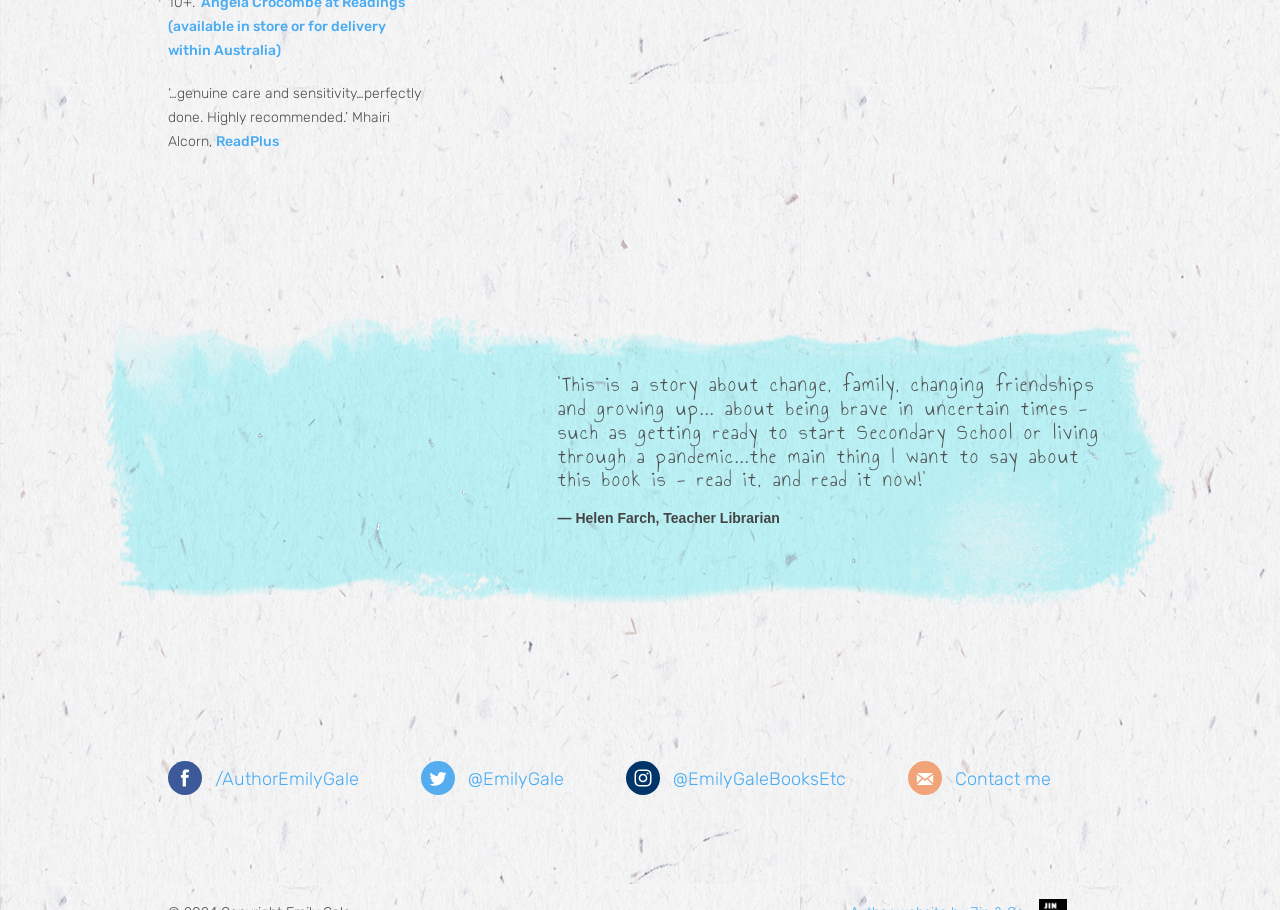Identify the bounding box coordinates for the UI element described by the following text: "Contact me". Provide the coordinates as four float numbers between 0 and 1, in the format [left, top, right, bottom].

[0.709, 0.819, 0.869, 0.891]